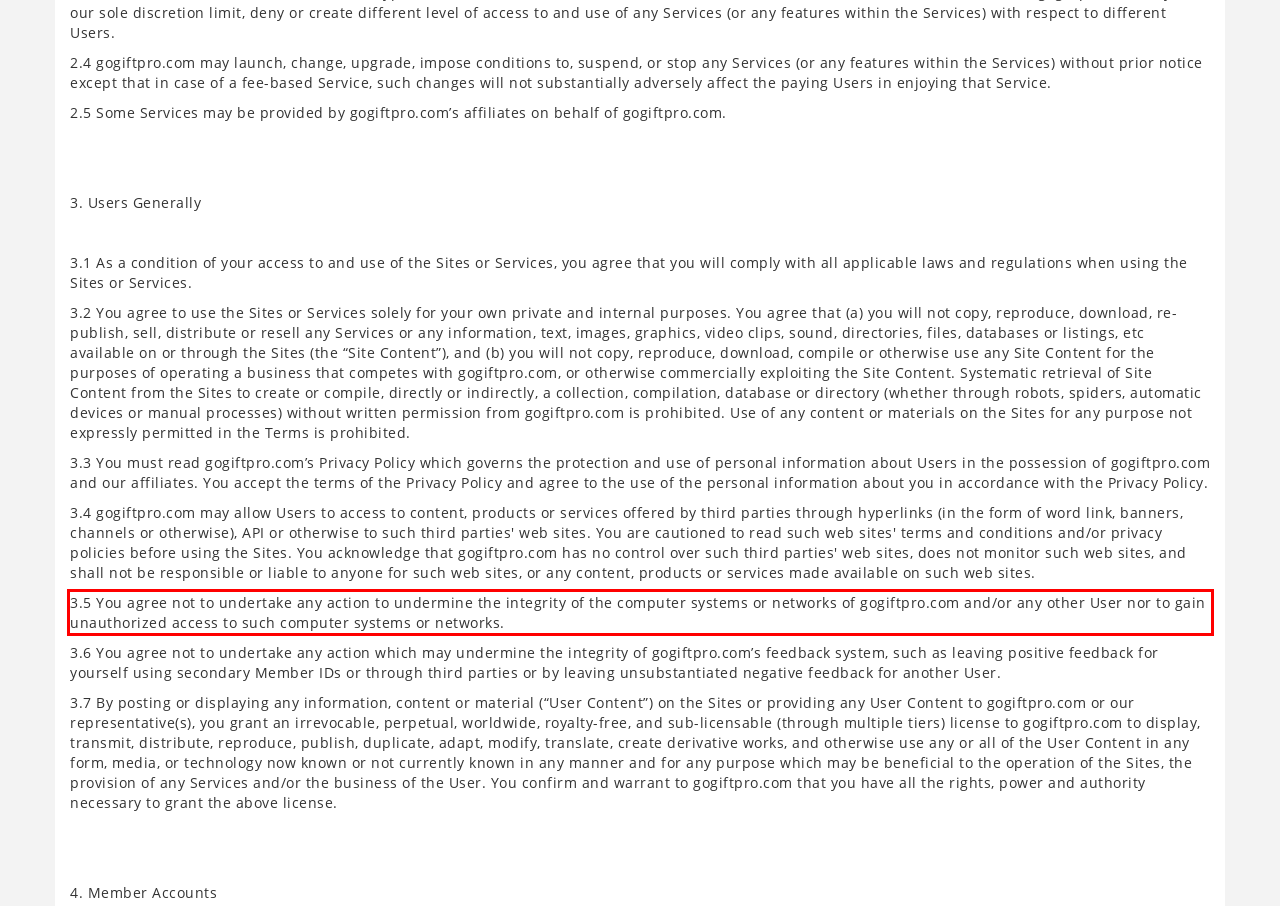Within the screenshot of the webpage, there is a red rectangle. Please recognize and generate the text content inside this red bounding box.

3.5 You agree not to undertake any action to undermine the integrity of the computer systems or networks of gogiftpro.com and/or any other User nor to gain unauthorized access to such computer systems or networks.